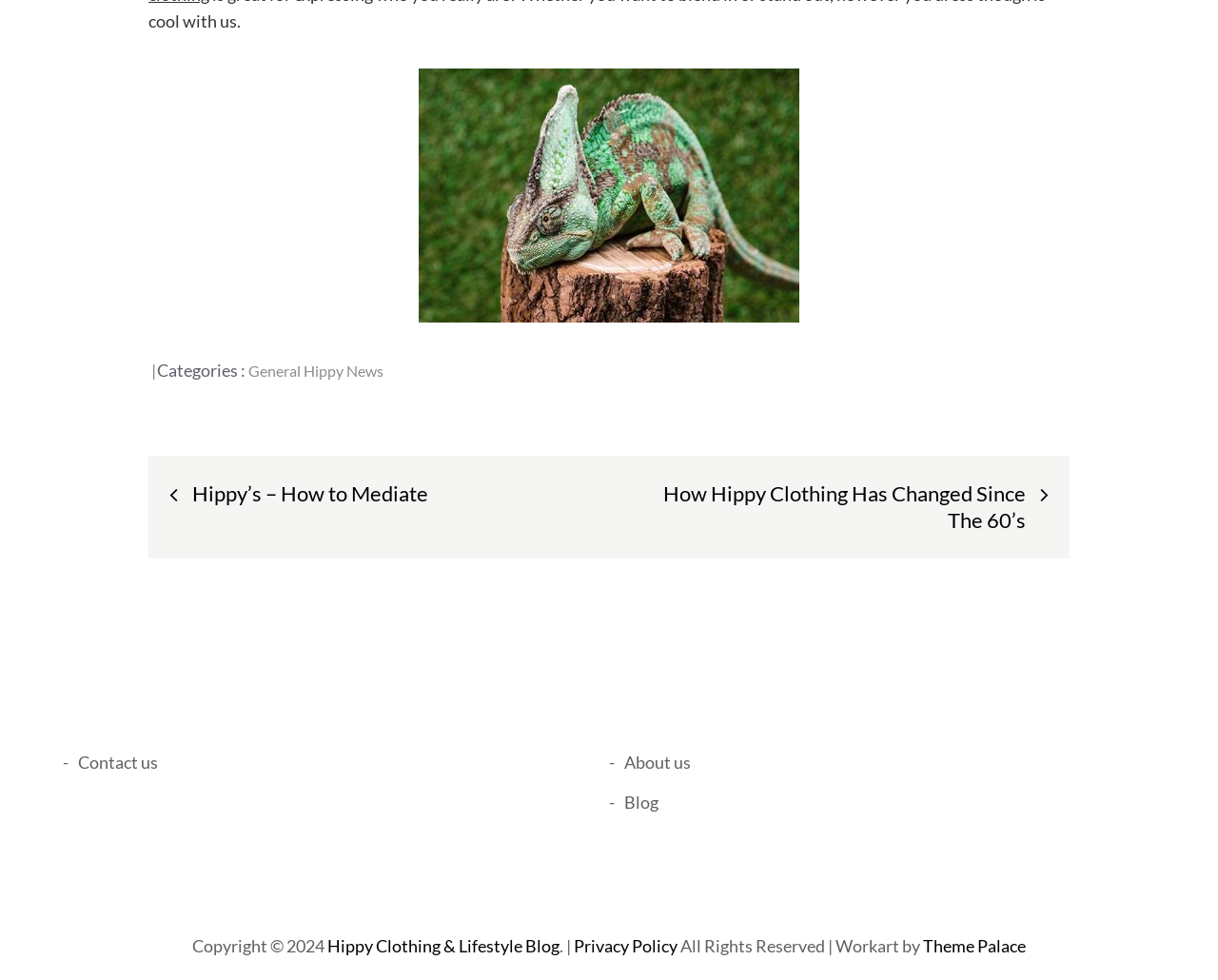From the webpage screenshot, identify the region described by Hippy Clothing & Lifestyle Blog. Provide the bounding box coordinates as (top-left x, top-left y, bottom-right x, bottom-right y), with each value being a floating point number between 0 and 1.

[0.269, 0.955, 0.459, 0.976]